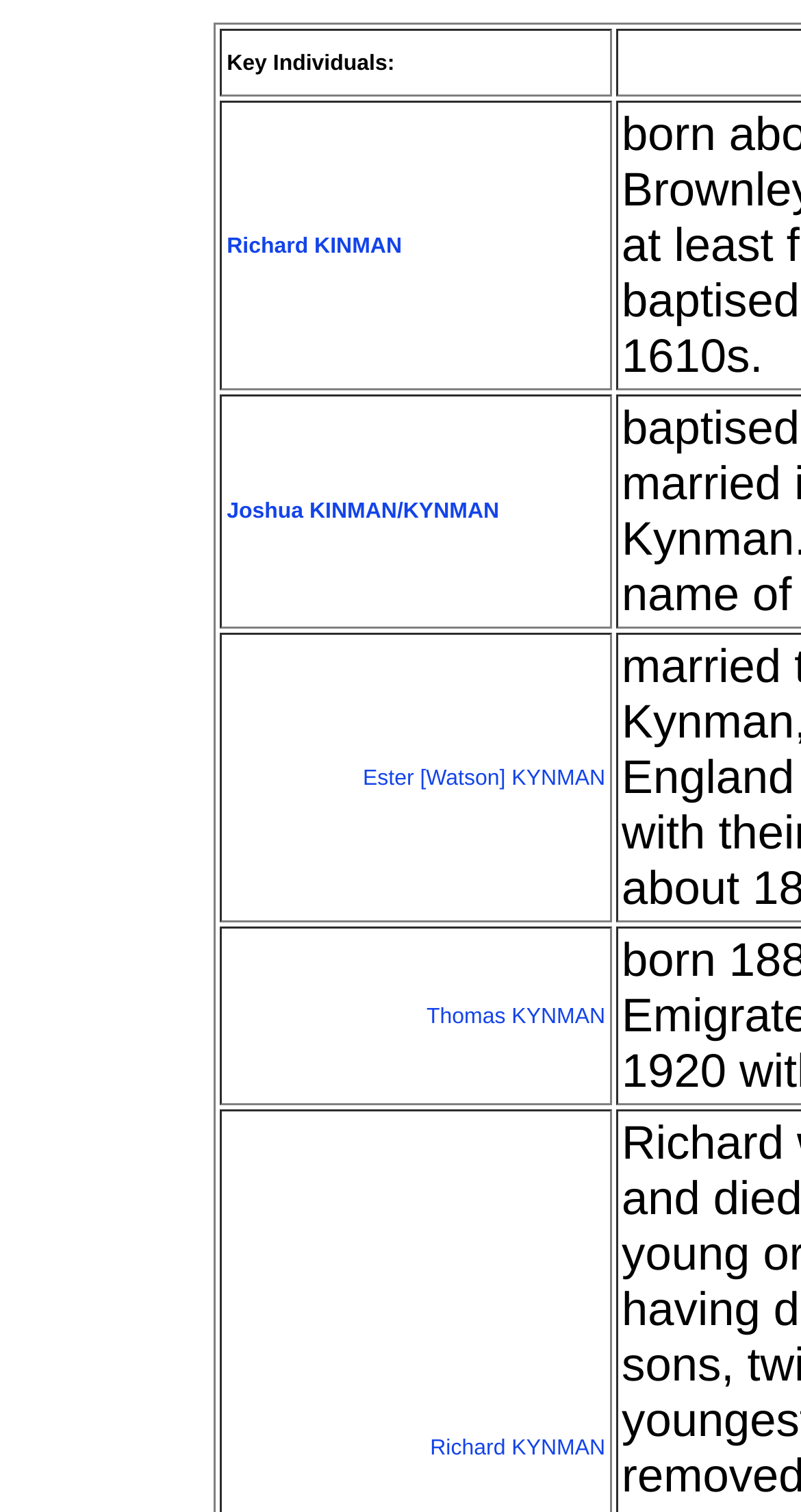How many links are associated with Thomas KYNMAN?
Examine the screenshot and reply with a single word or phrase.

1